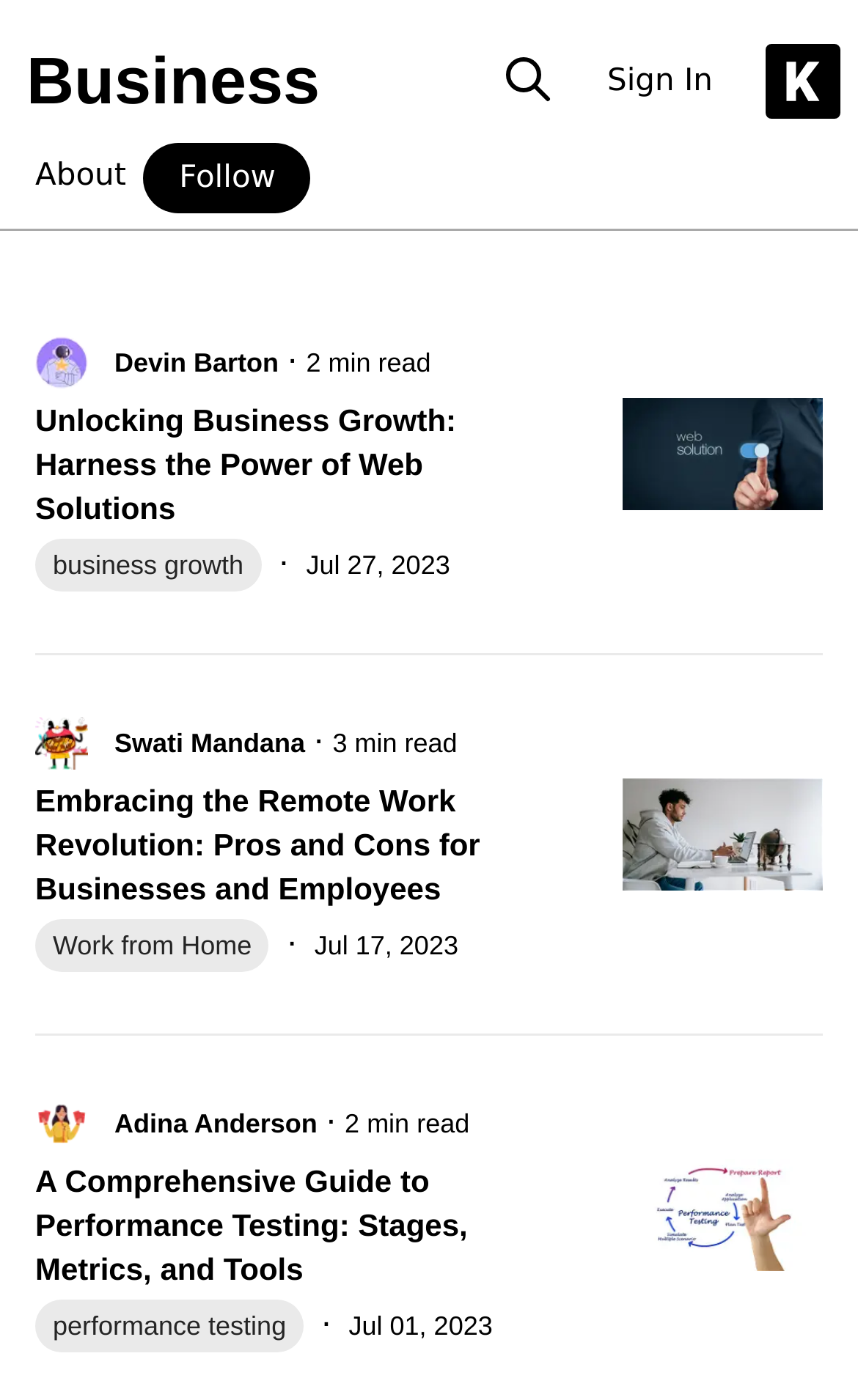Identify the bounding box coordinates of the specific part of the webpage to click to complete this instruction: "Sign in to the website".

[0.667, 0.031, 0.872, 0.085]